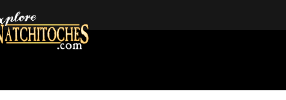What type of font is used for the word 'Explore'?
Using the image as a reference, answer with just one word or a short phrase.

Vibrant, inviting